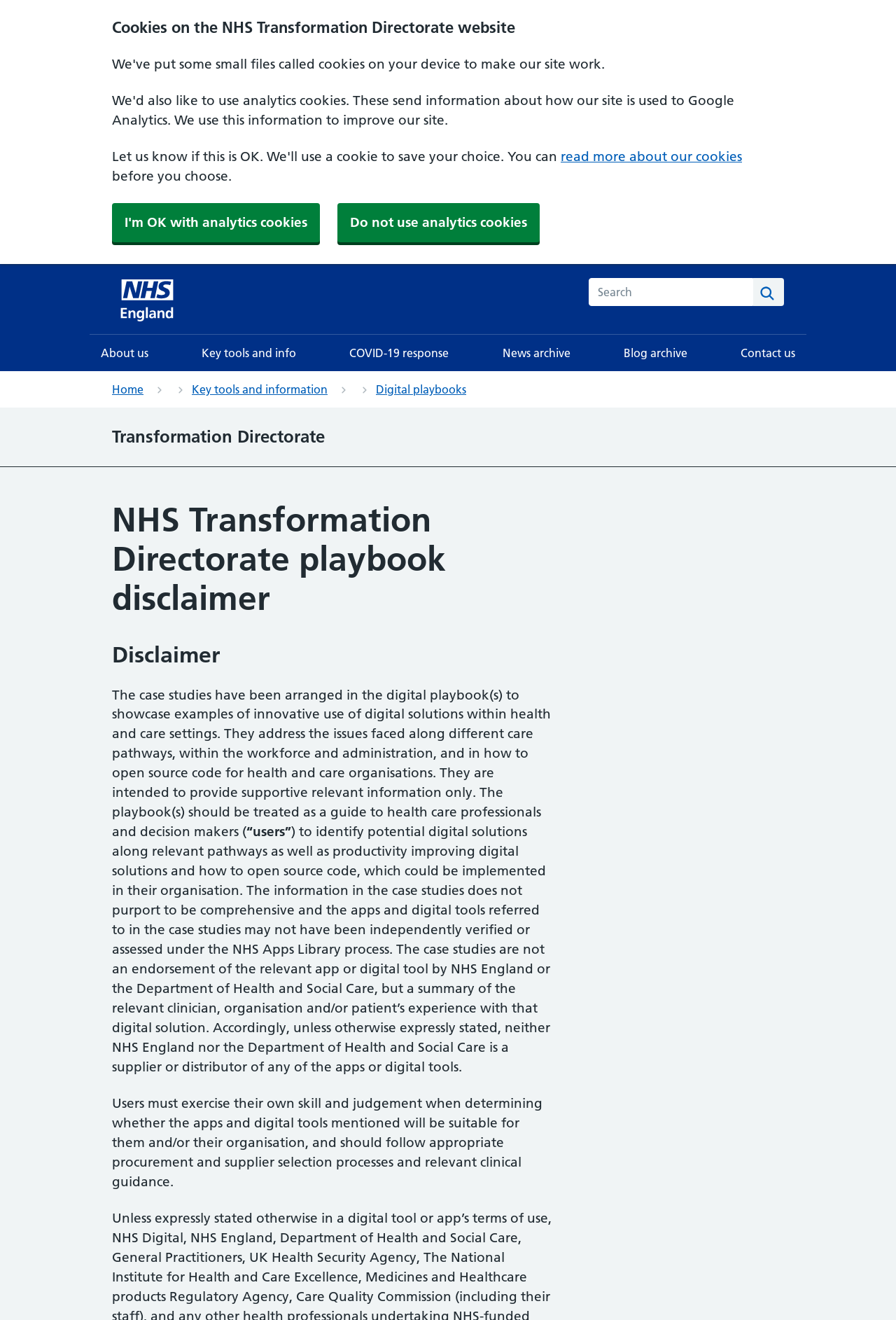Please find the bounding box coordinates of the element that needs to be clicked to perform the following instruction: "Click on About us". The bounding box coordinates should be four float numbers between 0 and 1, represented as [left, top, right, bottom].

[0.1, 0.254, 0.178, 0.281]